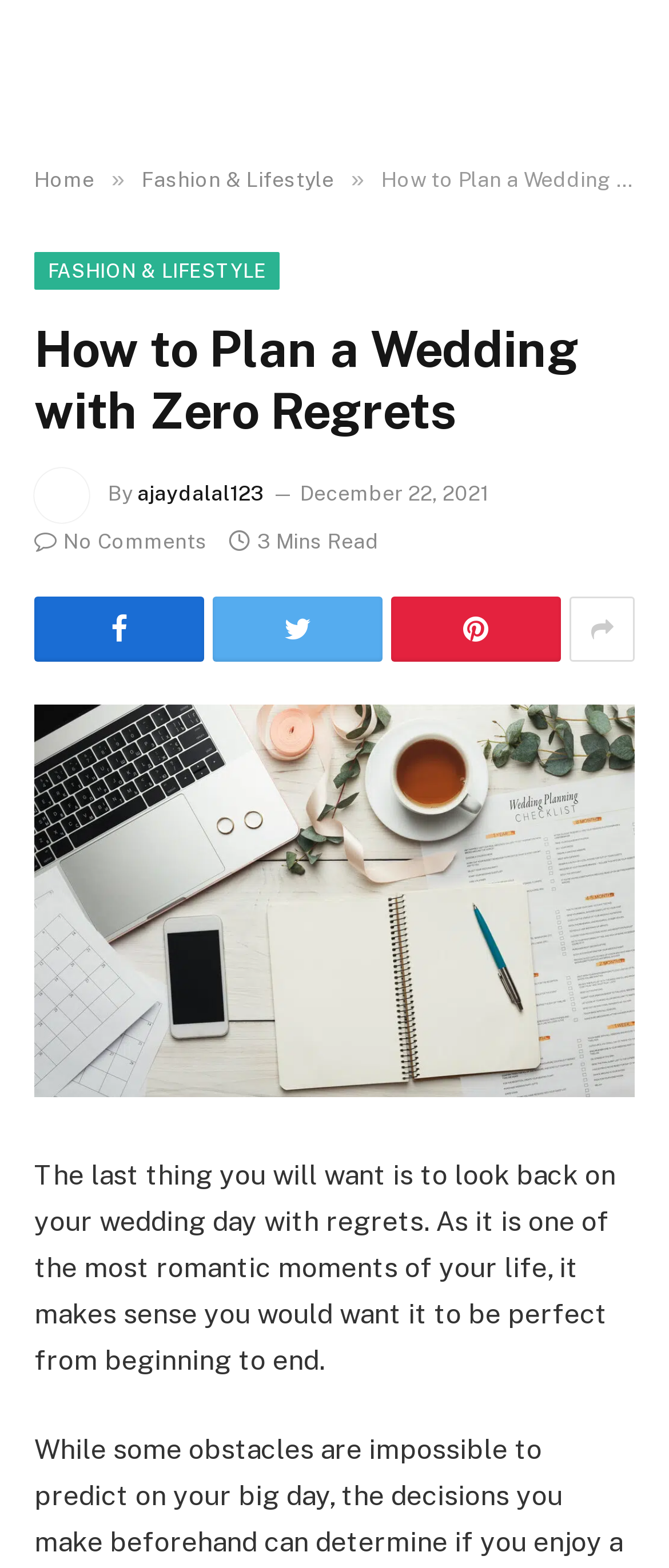From the webpage screenshot, identify the region described by No Comments. Provide the bounding box coordinates as (top-left x, top-left y, bottom-right x, bottom-right y), with each value being a floating point number between 0 and 1.

[0.051, 0.338, 0.31, 0.353]